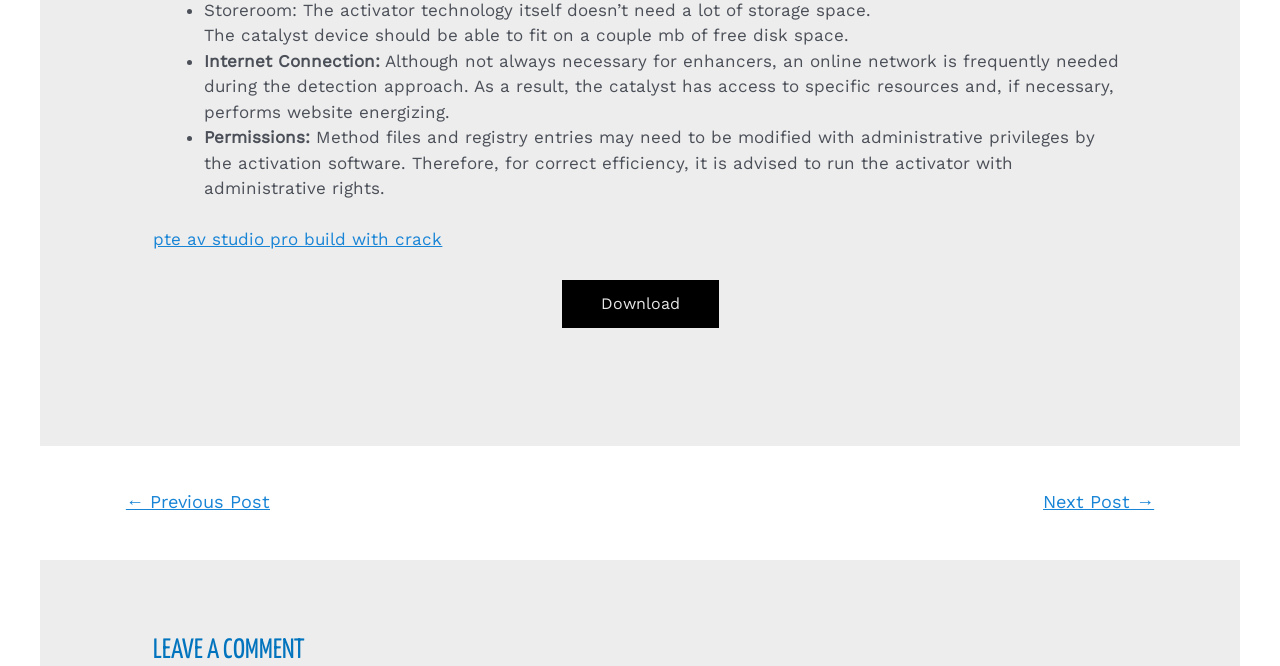Locate the UI element described by Download and provide its bounding box coordinates. Use the format (top-left x, top-left y, bottom-right x, bottom-right y) with all values as floating point numbers between 0 and 1.

[0.439, 0.44, 0.561, 0.47]